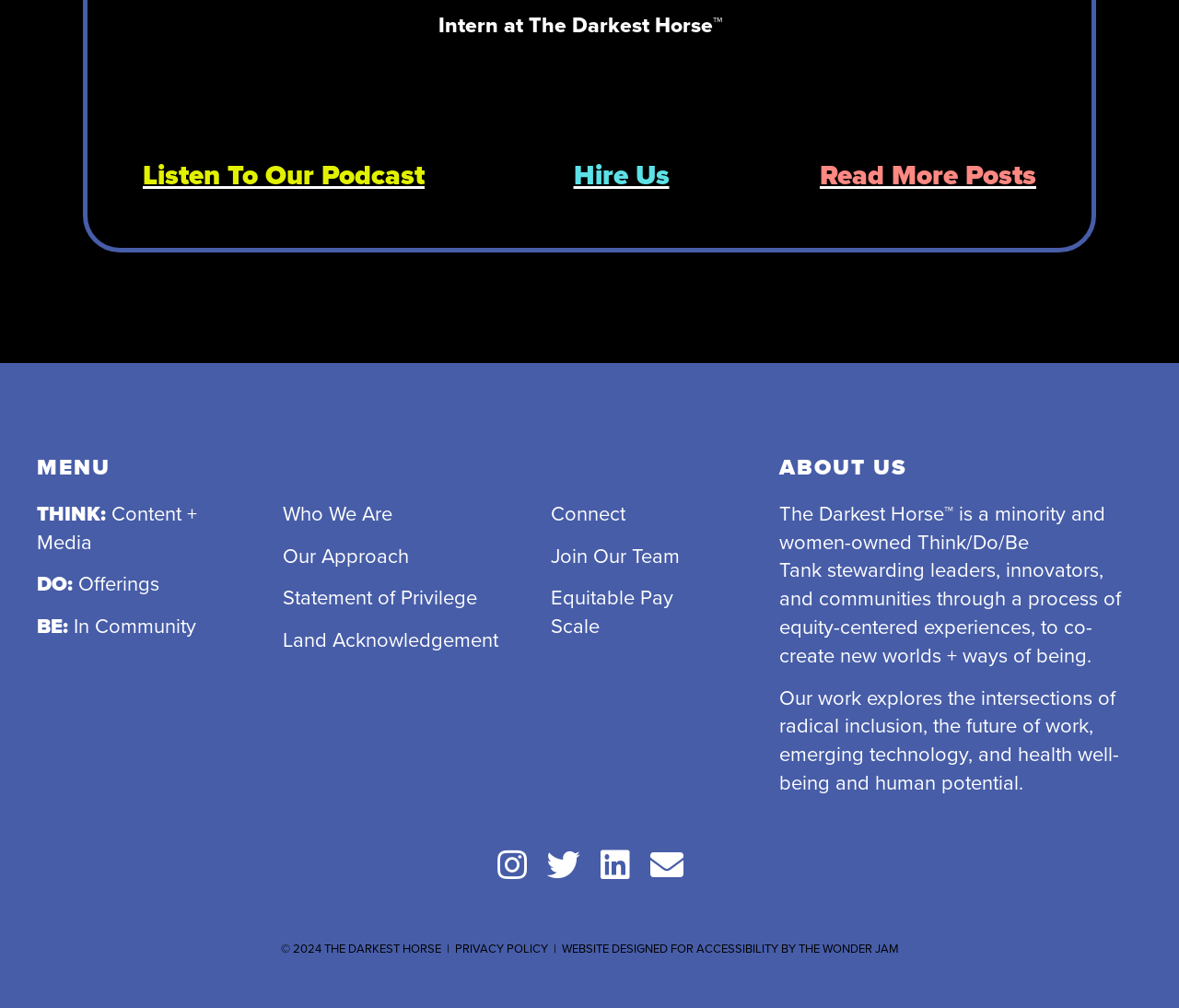Determine the bounding box coordinates of the clickable element to complete this instruction: "Listen to the podcast". Provide the coordinates in the format of four float numbers between 0 and 1, [left, top, right, bottom].

[0.121, 0.157, 0.36, 0.191]